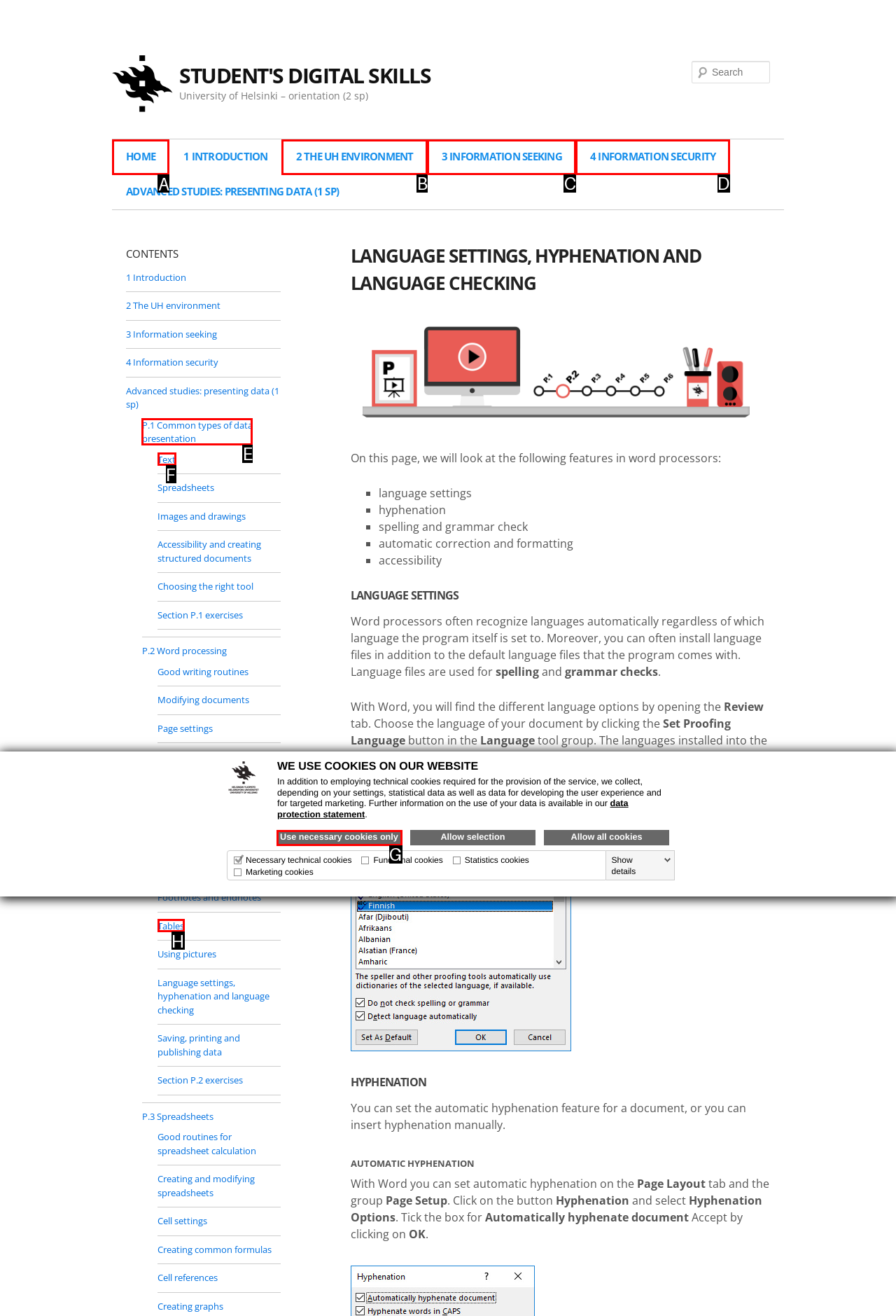Find the HTML element to click in order to complete this task: Click the 'HOME' link
Answer with the letter of the correct option.

A